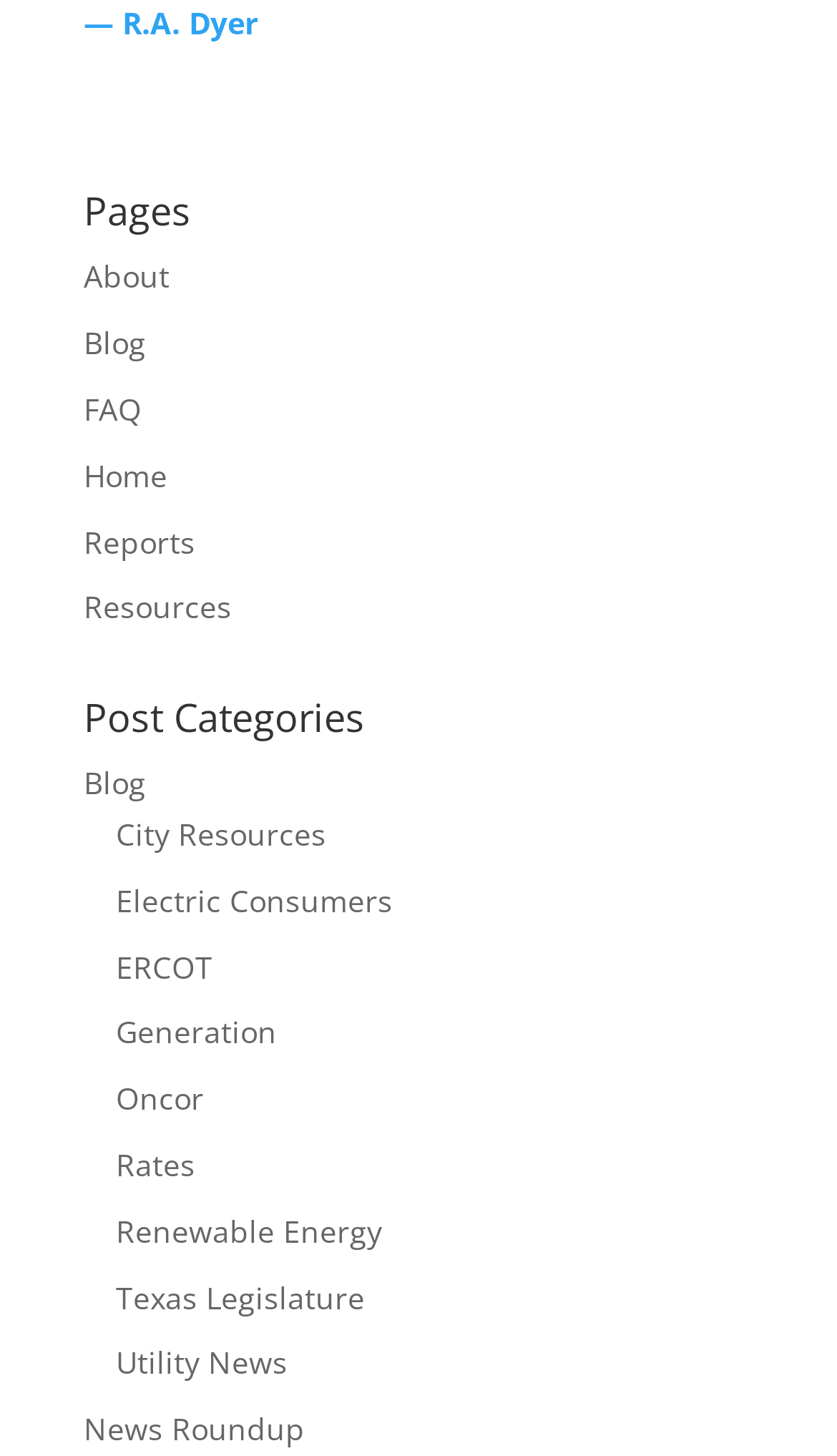Refer to the image and provide an in-depth answer to the question: 
How many links are under 'Post Categories'?

I counted the number of links under the 'Post Categories' heading, starting from 'Blog' to 'Utility News', and found 11 links in total.